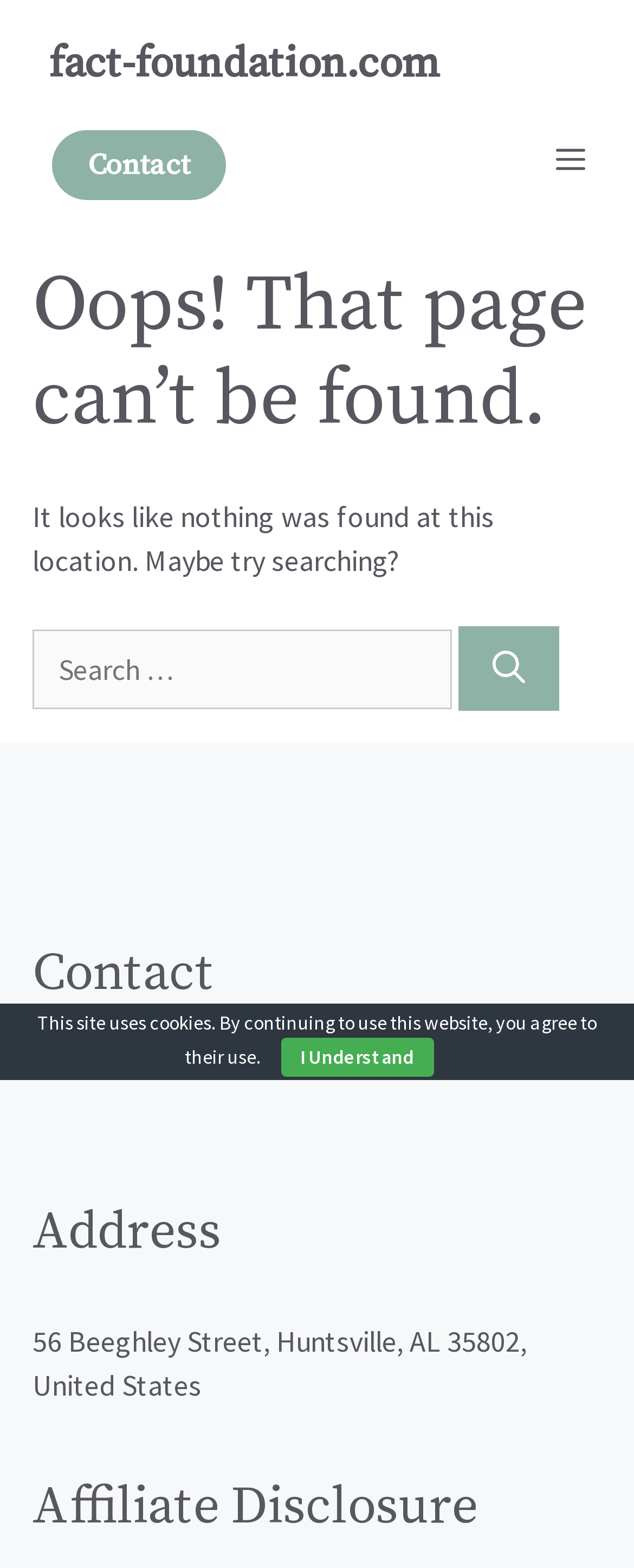What is the address of the location?
Provide a detailed and well-explained answer to the question.

I found the address by looking at the complementary section with the heading 'Address' and found the static text '56 Beeghley Street, Huntsville, AL 35802, United States'.